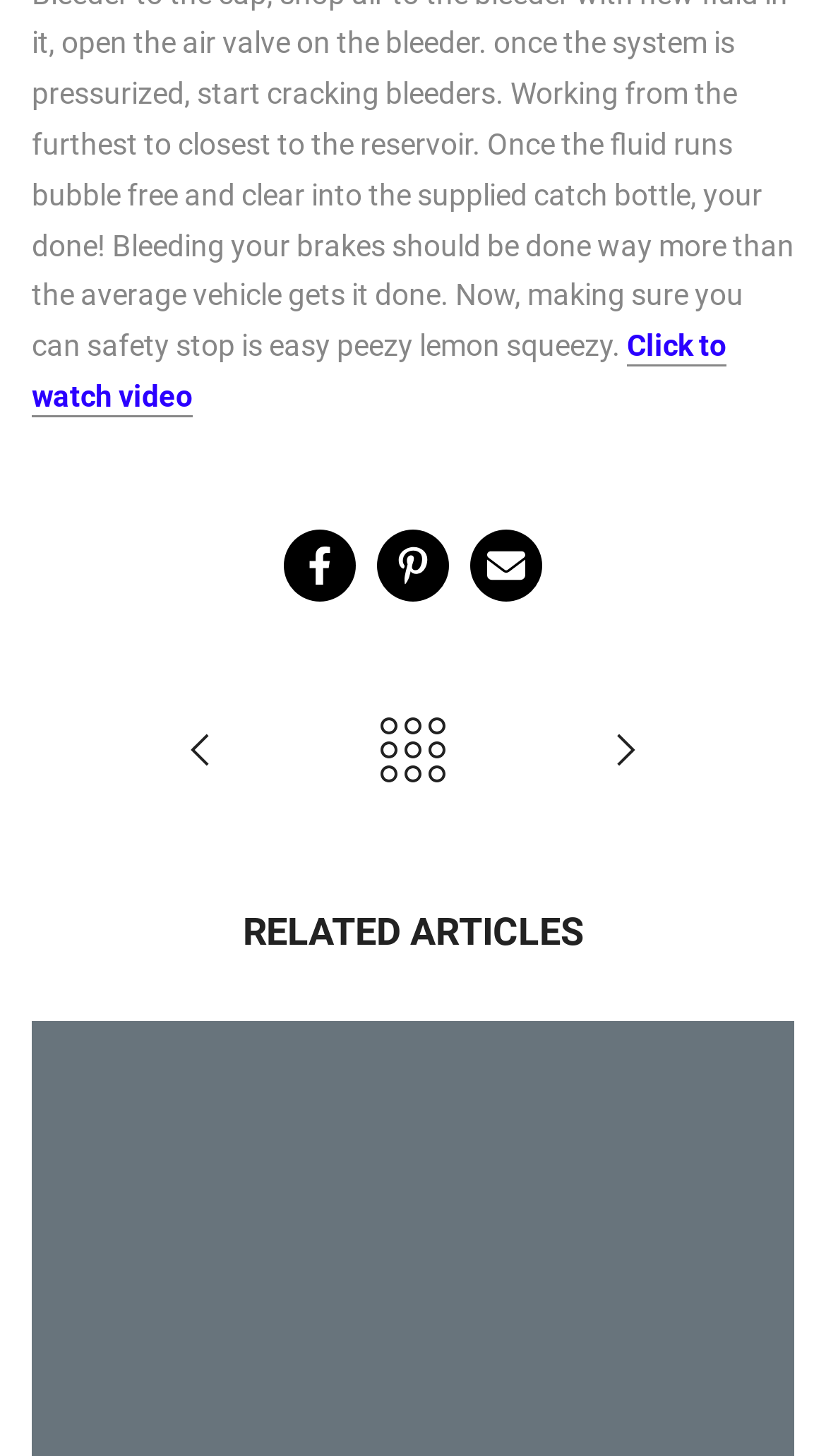What is the topic of the first related article?
Use the image to answer the question with a single word or phrase.

Trail Tips